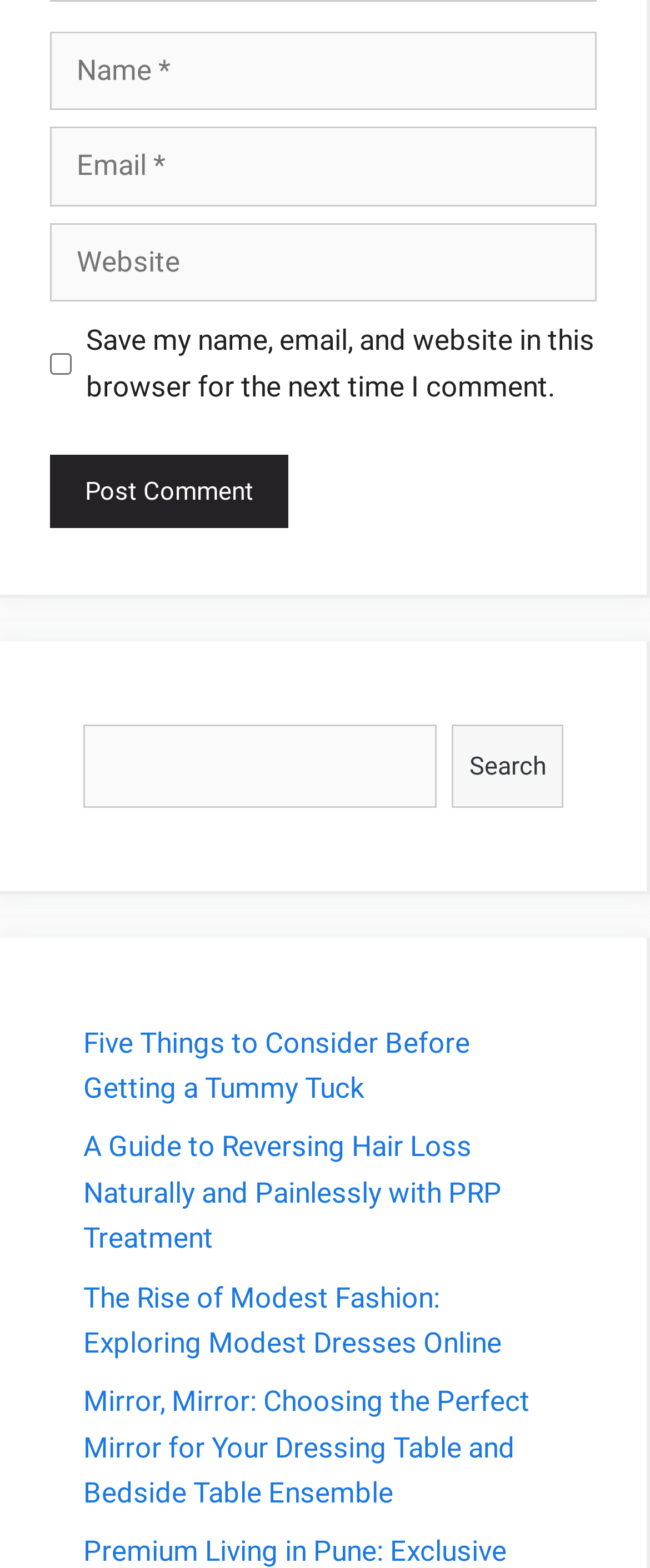Please specify the bounding box coordinates of the area that should be clicked to accomplish the following instruction: "Check the save comment option". The coordinates should consist of four float numbers between 0 and 1, i.e., [left, top, right, bottom].

[0.077, 0.225, 0.11, 0.239]